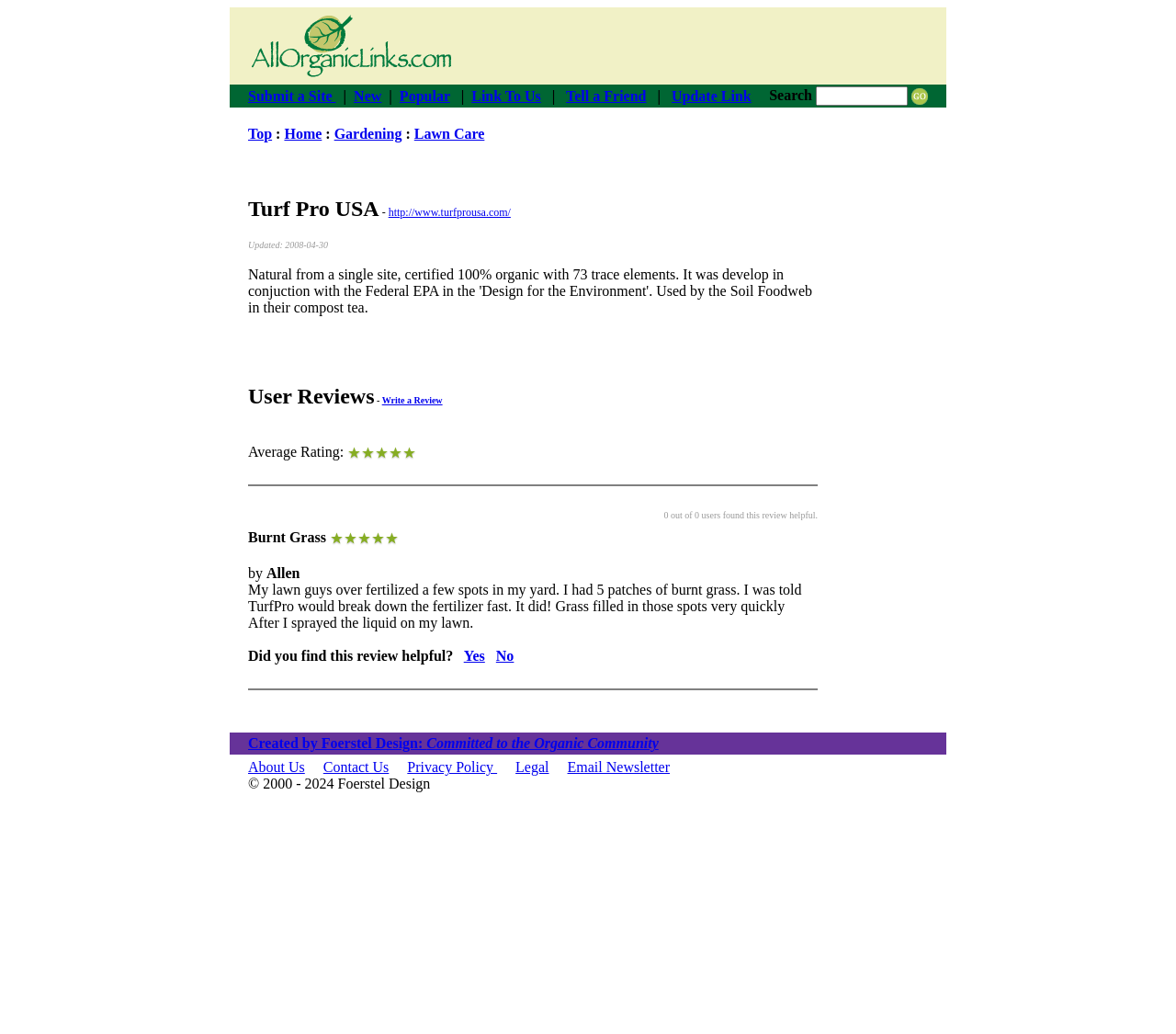What is the website about?
Please use the image to deliver a detailed and complete answer.

Based on the webpage content, it appears that the website is about organic links, as indicated by the presence of a link to a website called Turf Pro USA, which is certified 100% organic. The website also has a section for user reviews and ratings, suggesting that it is a platform for sharing and discovering organic links.